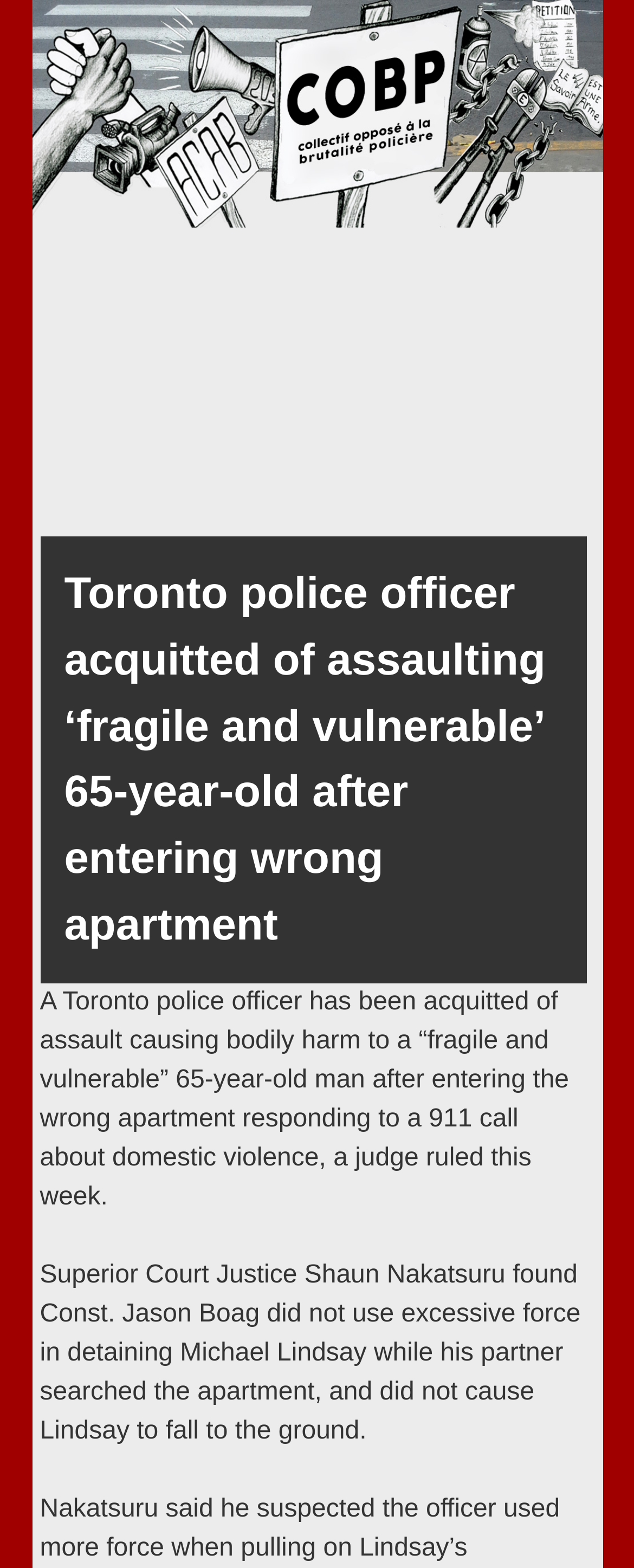Carefully observe the image and respond to the question with a detailed answer:
What is the name of the judge who ruled on the case?

Based on the text content of the webpage, specifically the sentence 'Superior Court Justice Shaun Nakatsuru found Const. Jason Boag did not use excessive force in detaining Michael Lindsay while his partner searched the apartment, and did not cause Lindsay to fall to the ground.', we can identify the name of the judge as Shaun Nakatsuru.